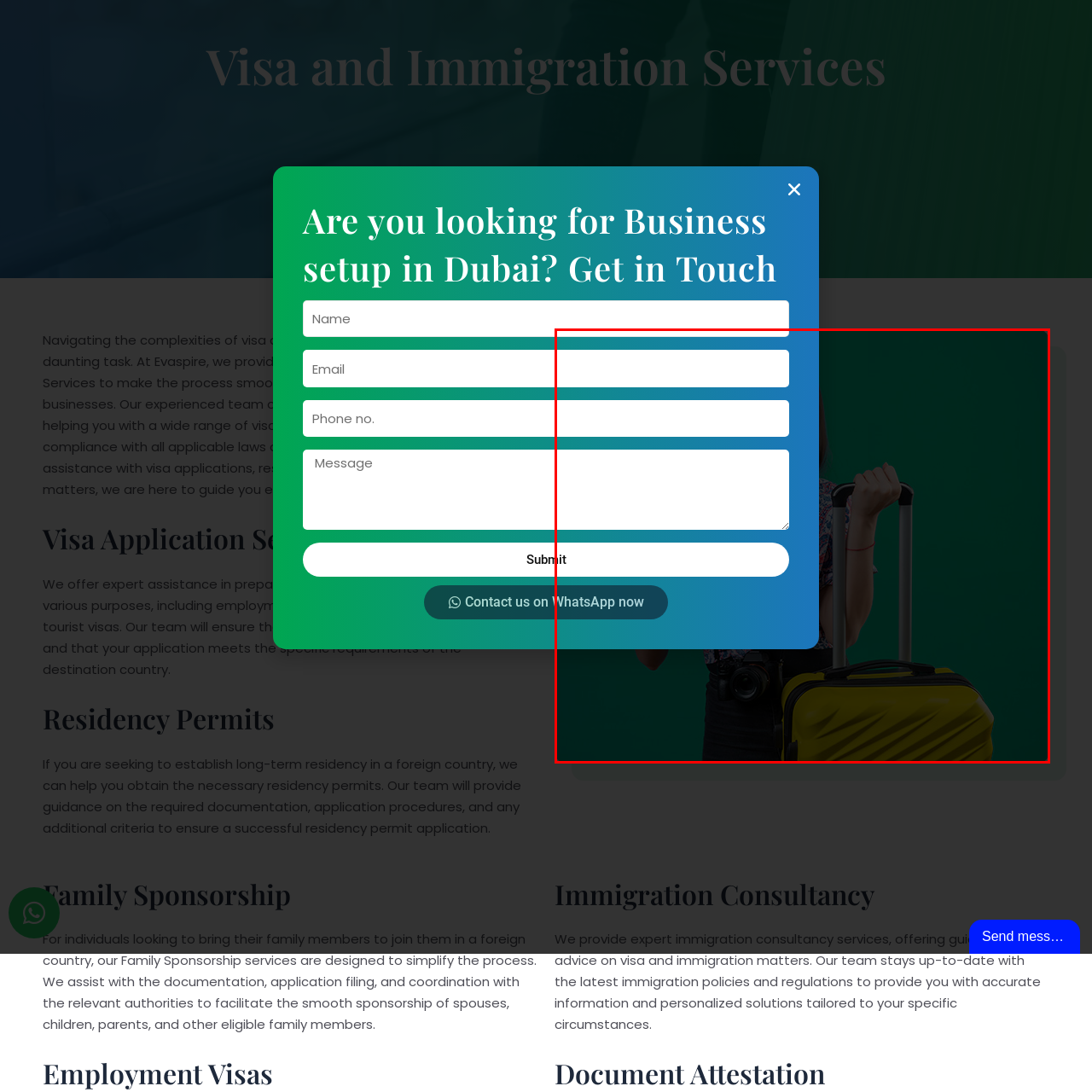What is the alternative method of contacting Evaspire?
Look at the image enclosed by the red bounding box and give a detailed answer using the visual information available in the image.

According to the caption, there is a link inviting users to contact the company via WhatsApp, which suggests that WhatsApp is an alternative method of contacting Evaspire apart from the contact form.